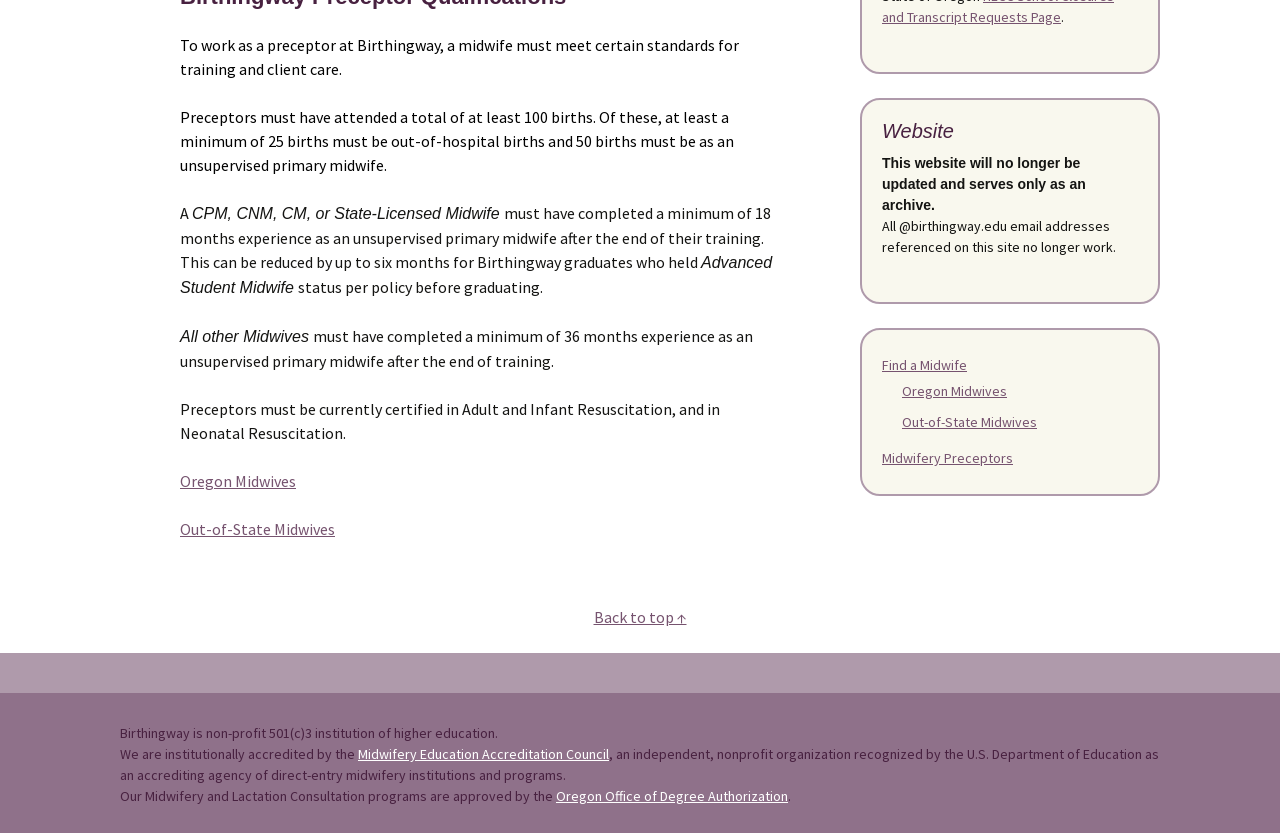Given the description of the UI element: "Curriculum", predict the bounding box coordinates in the form of [left, top, right, bottom], with each value being a float between 0 and 1.

[0.688, 0.023, 0.845, 0.077]